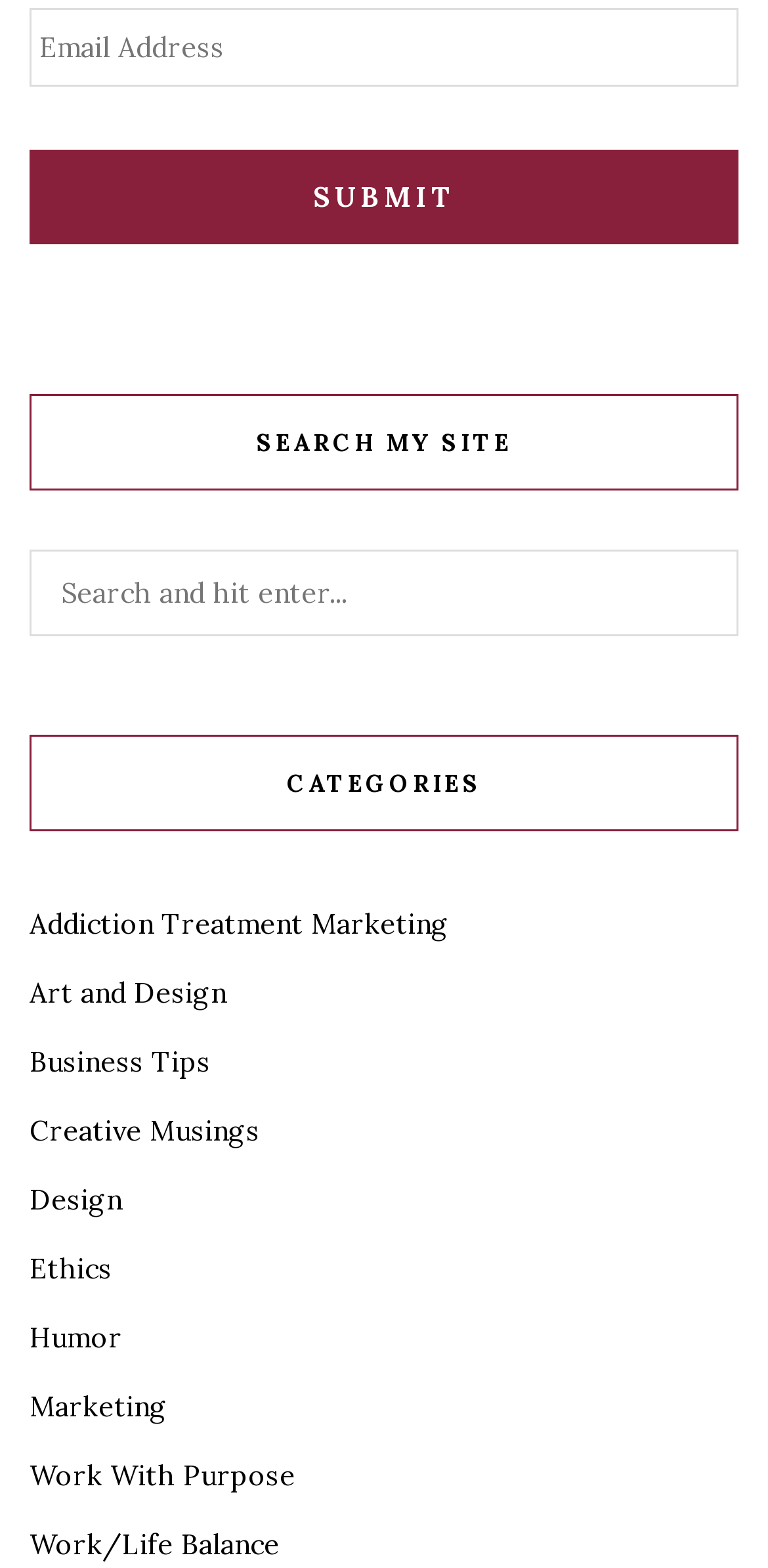What is the first category listed on the webpage?
Answer the question using a single word or phrase, according to the image.

Addiction Treatment Marketing